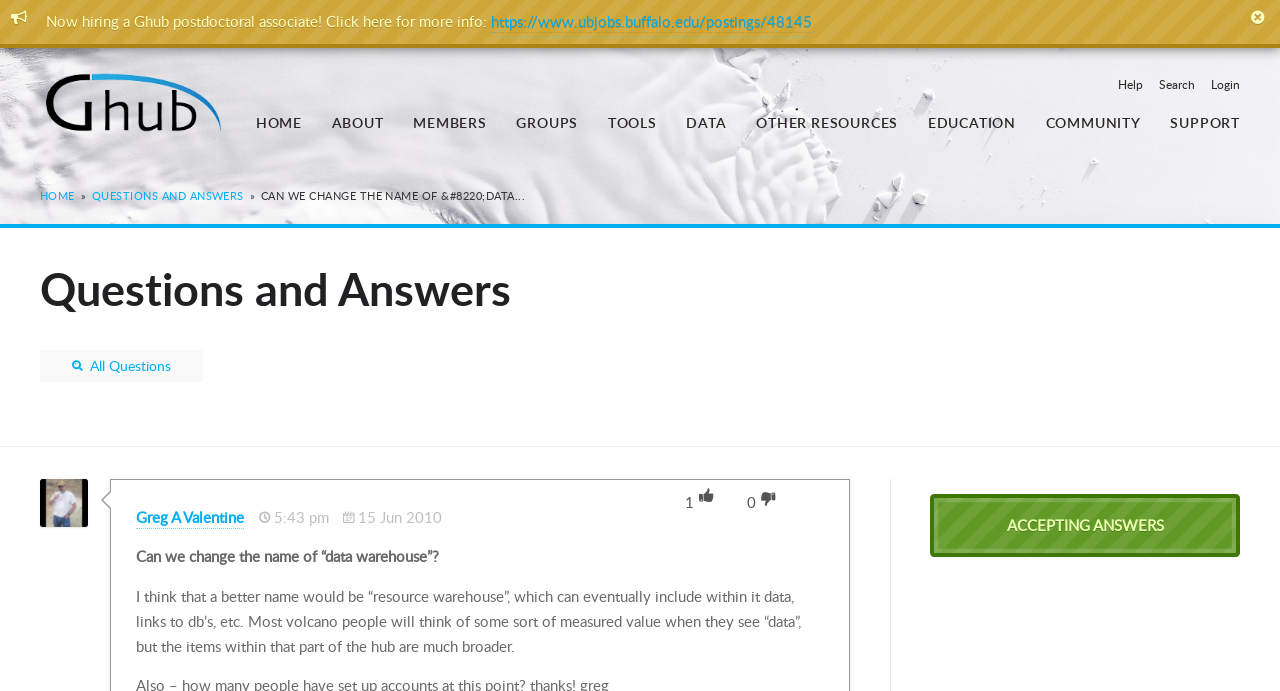Generate a thorough explanation of the webpage's elements.

The webpage is a question and answer page on a platform called Ghub. At the top left corner, there is a Ghub logo, and next to it, there are links to "Help", "Search", and "Login". A vertical menu is located on the top right corner, with links to various sections of the platform, including "HOME", "ABOUT", "MEMBERS", "GROUPS", "TOOLS", "DATA", "OTHER RESOURCES", "EDUCATION", "COMMUNITY", and "SUPPORT".

Below the top menu, there is a notification about a job posting for a Ghub postdoctoral associate, with a link to the job description. There is also a close button on the top right corner of this notification.

The main content of the page is a question titled "Can we change the name of “data warehouse”?", which is displayed prominently in the middle of the page. The question is asked by a user named Greg A Valentine, and the timestamp of the question is 5:43 pm on June 15, 2010.

The question itself is followed by a detailed description of the proposed name change, suggesting that "resource warehouse" would be a more fitting name. Below the question, there are two buttons to vote the question up or down, but they require login to use.

At the top of the main content area, there is a breadcrumb navigation bar, showing the path from the "HOME" page to the current "QUESTIONS AND ANSWERS" page, and finally to the specific question being displayed.